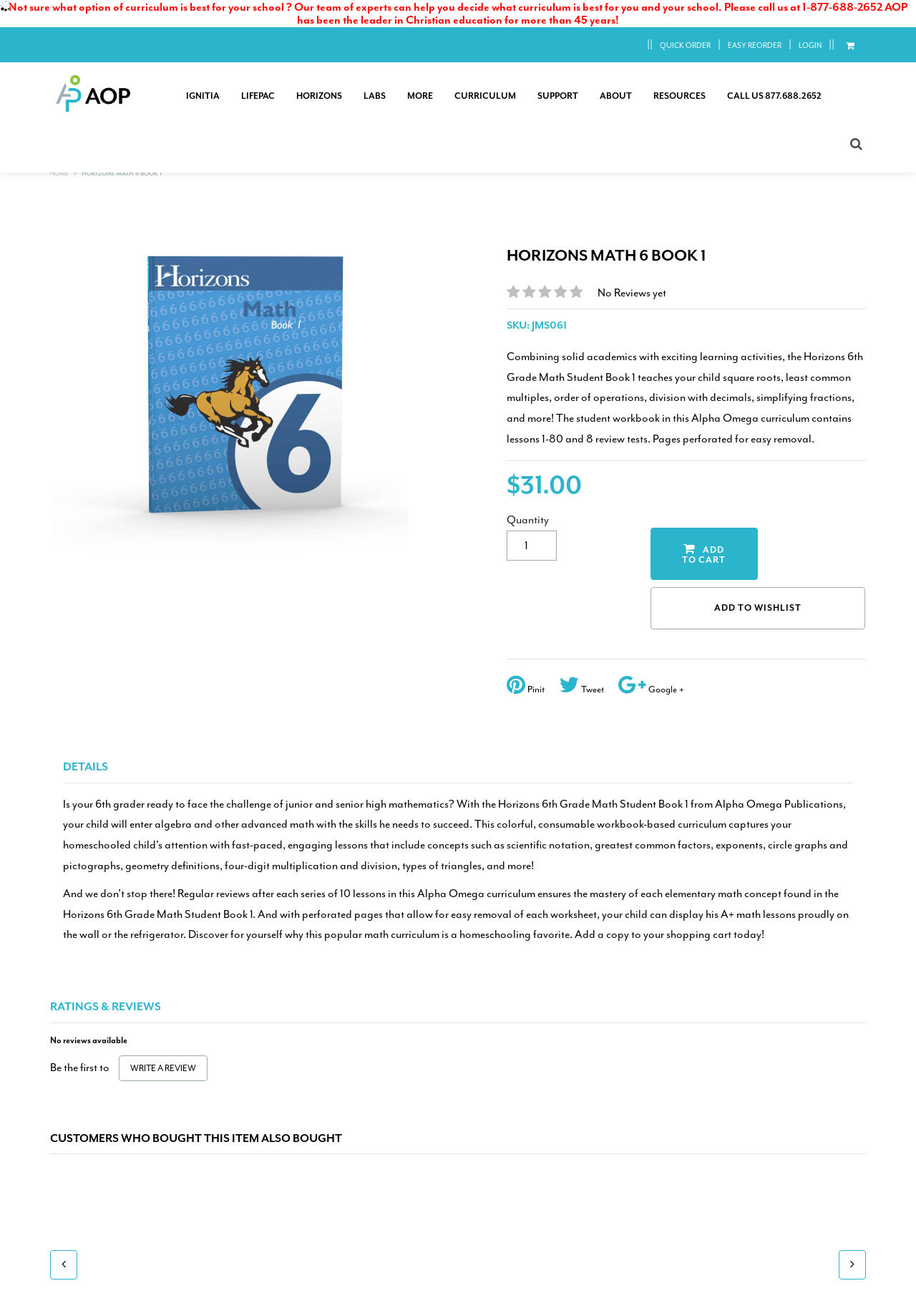Please specify the bounding box coordinates of the clickable section necessary to execute the following command: "Click the WRITE A REVIEW link".

[0.13, 0.782, 0.227, 0.802]